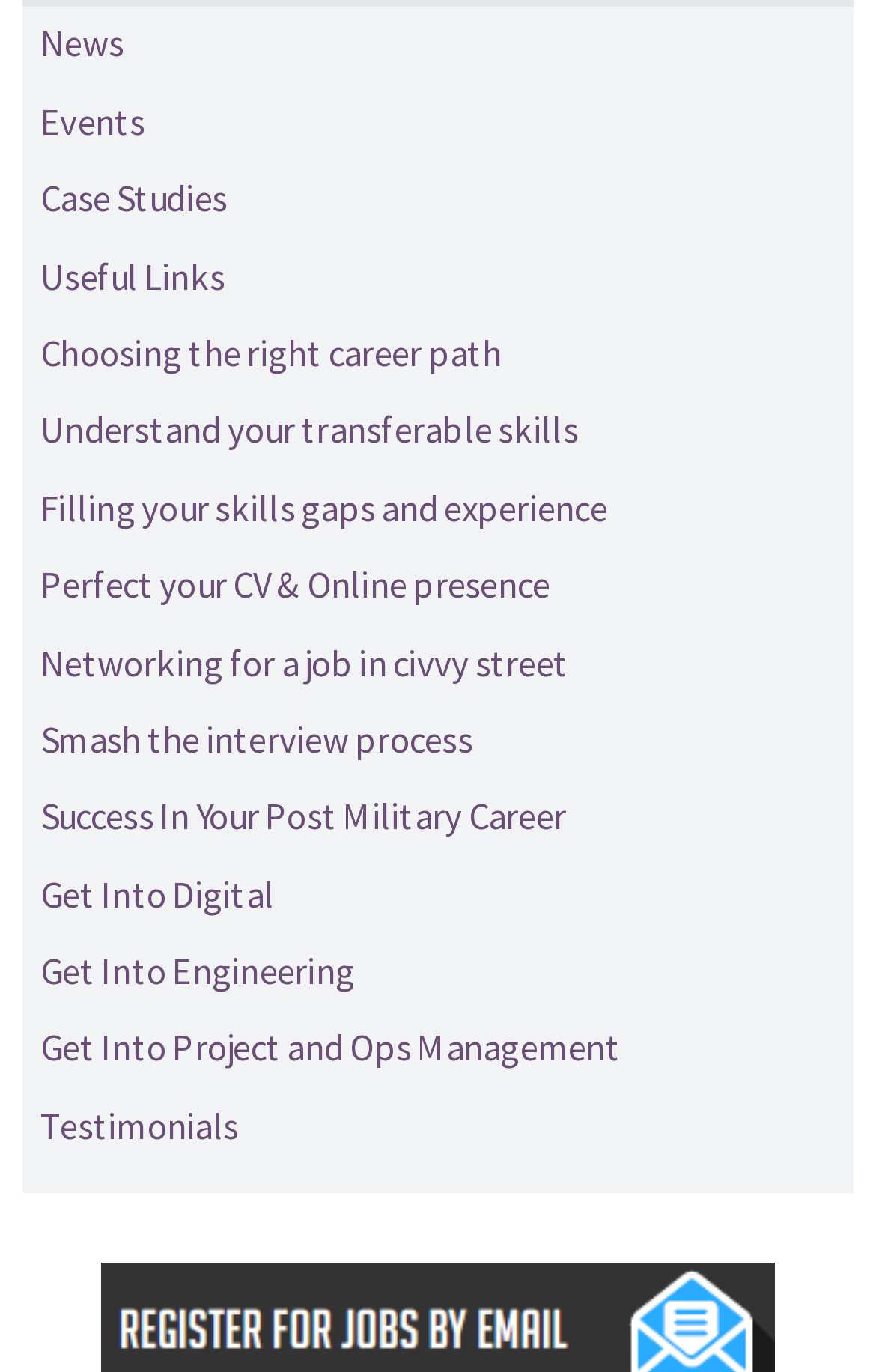Refer to the screenshot and give an in-depth answer to this question: What is the first link on the webpage?

The first link on the webpage is 'News' which is located at the top left corner of the webpage with a bounding box of [0.026, 0.006, 0.974, 0.062].